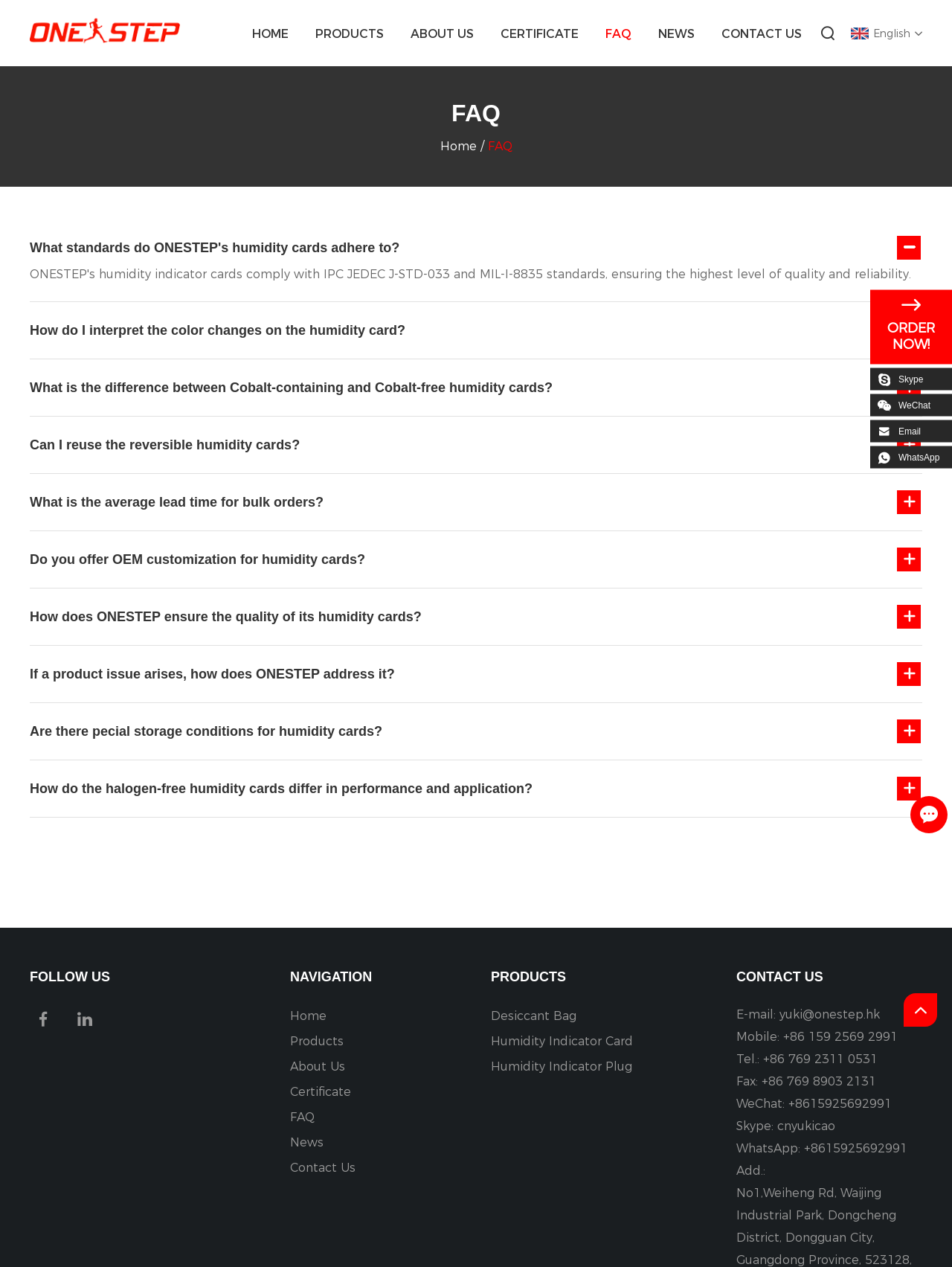Provide a brief response to the question below using a single word or phrase: 
What types of products does the company offer?

Desiccant Bag, Humidity Indicator Card, and Humidity Indicator Plug